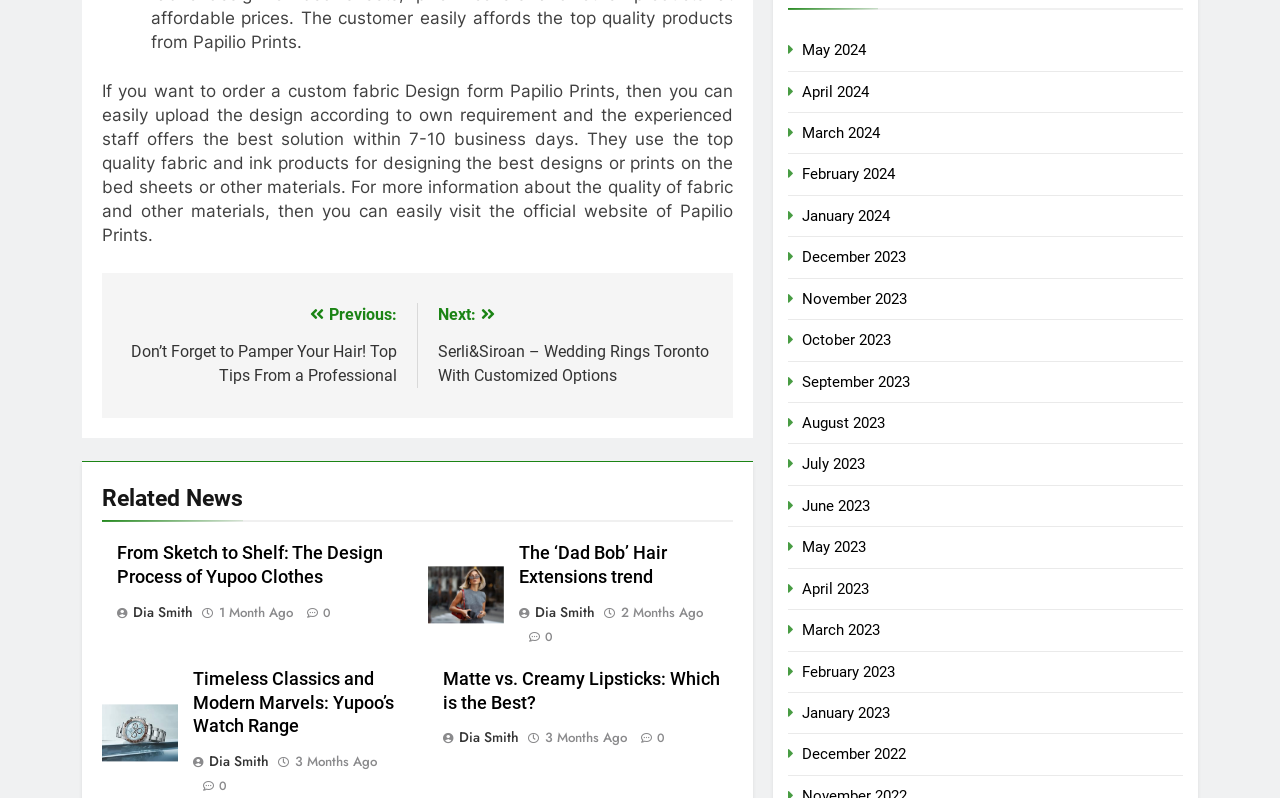Locate the bounding box coordinates of the element's region that should be clicked to carry out the following instruction: "Read 'From Sketch to Shelf: The Design Process of Yupoo Clothes'". The coordinates need to be four float numbers between 0 and 1, i.e., [left, top, right, bottom].

[0.091, 0.68, 0.299, 0.735]